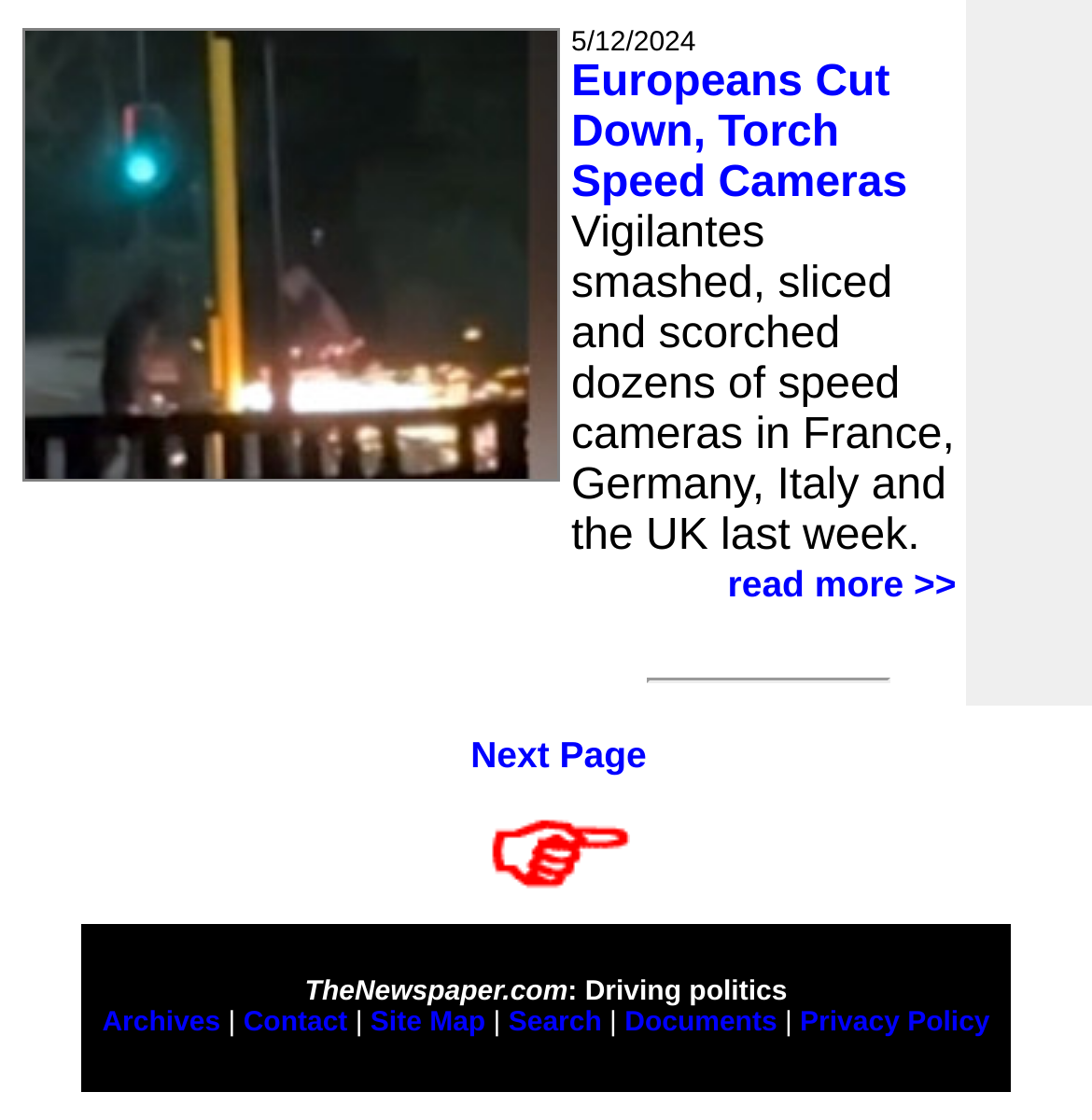Identify the bounding box coordinates necessary to click and complete the given instruction: "go to the next page".

[0.431, 0.655, 0.592, 0.692]